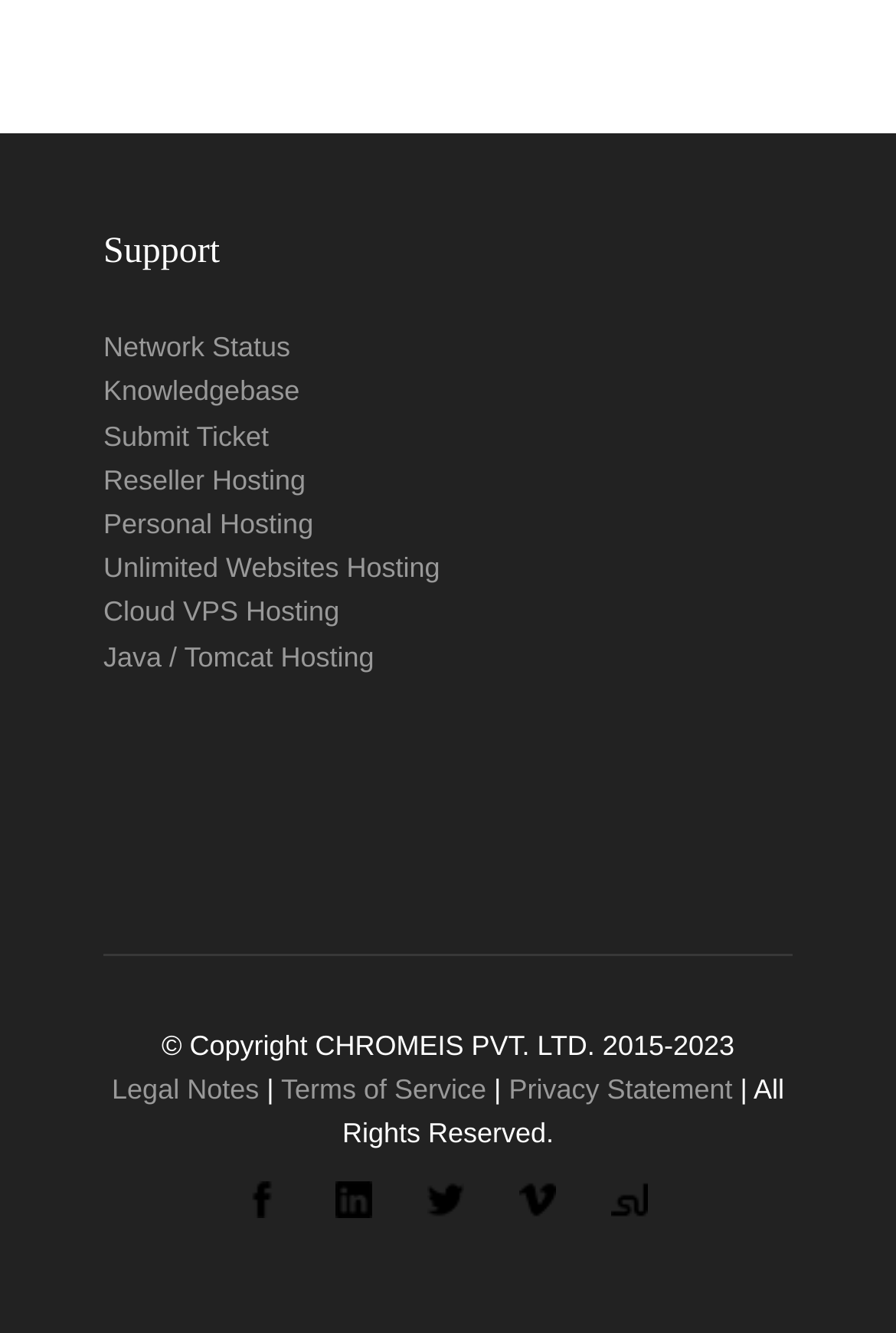How many social media links are available?
Answer the question with as much detail as you can, using the image as a reference.

I counted the number of social media links at the bottom of the webpage, which are Facebook, LinkedIn, Twitter, Vimeo, and Stumbleupon.